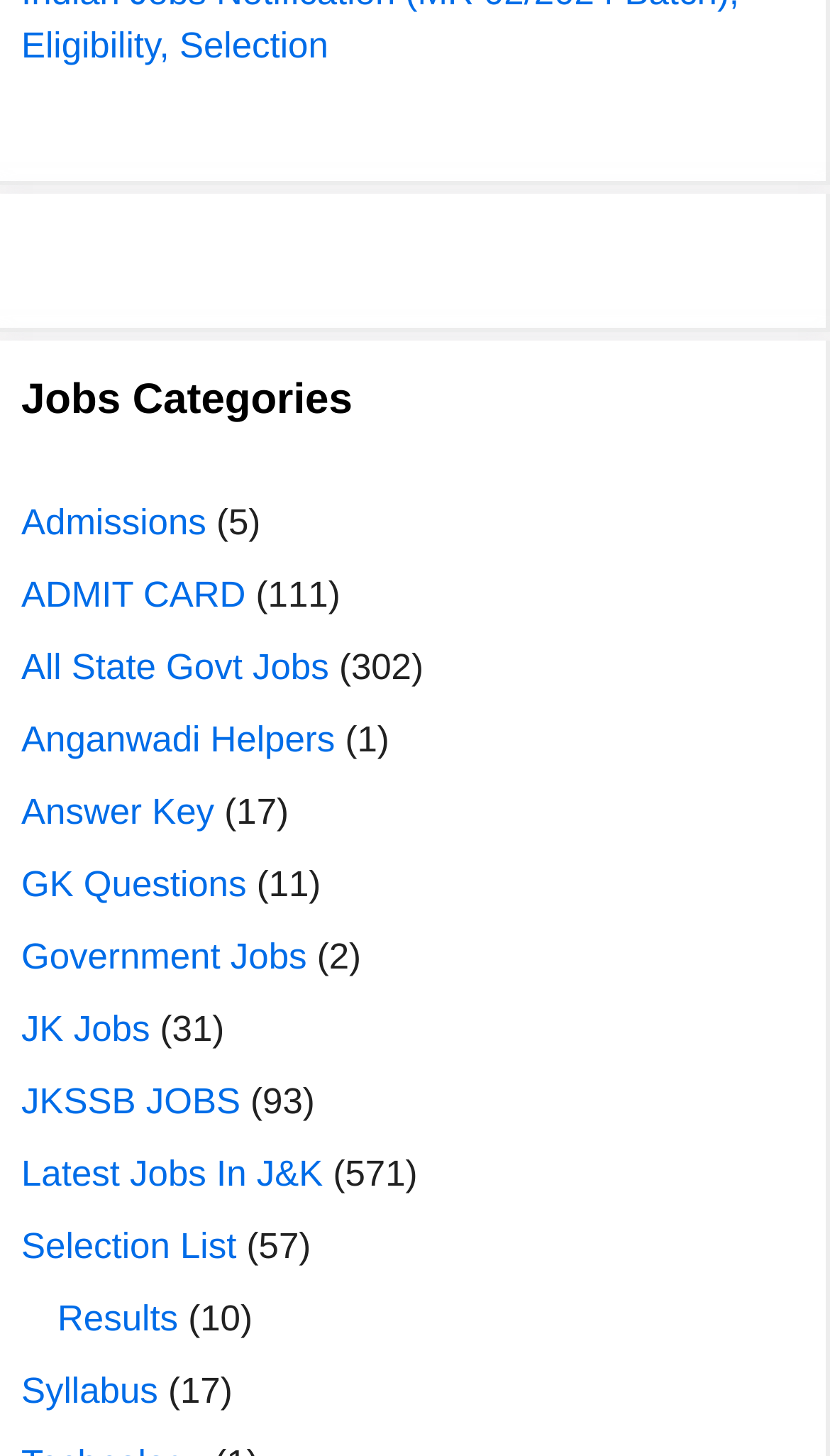Could you indicate the bounding box coordinates of the region to click in order to complete this instruction: "Check Results".

[0.069, 0.892, 0.215, 0.919]